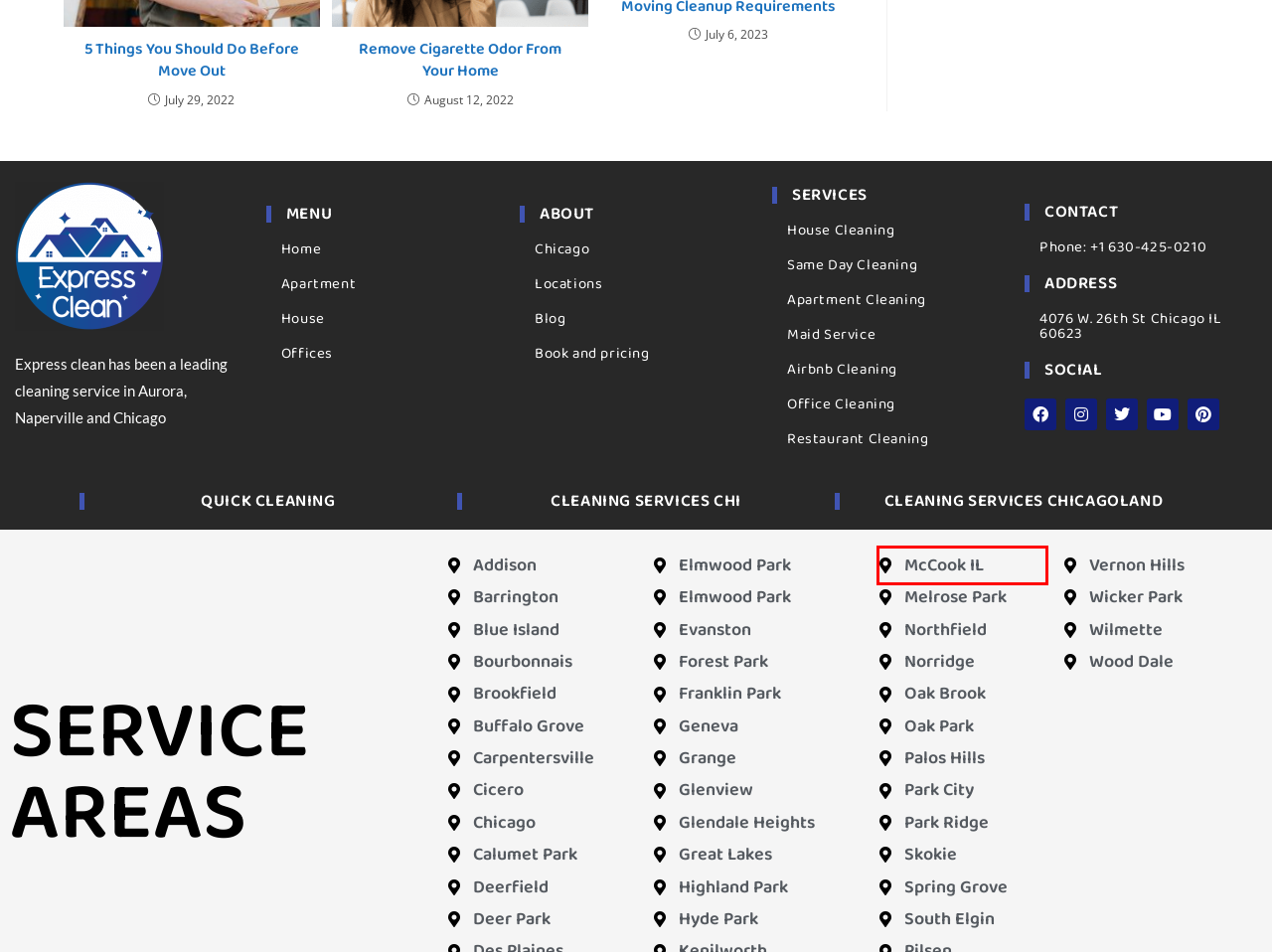You are provided a screenshot of a webpage featuring a red bounding box around a UI element. Choose the webpage description that most accurately represents the new webpage after clicking the element within the red bounding box. Here are the candidates:
A. 5 Things You Should Do Before Move Out - Express Clean
B. Maid Service In Bourbonnais IL - Call now 630-425-0210
C. Maid Service In Vernon Hills IL - Call now 630-425-0210
D. Maid Service In McCook IL - Call now 630-425-0210
E. House Cleaning Chicago - Book Your Service Now And Save 10% OFF!
F. Airbnb Cleaning Service Chicago - Call Us (630) 4250210
G. Commercial Cleaning Northfield IL - 60093
H. Maid Service In Barrington IL - Call Now 630-425-0210

D